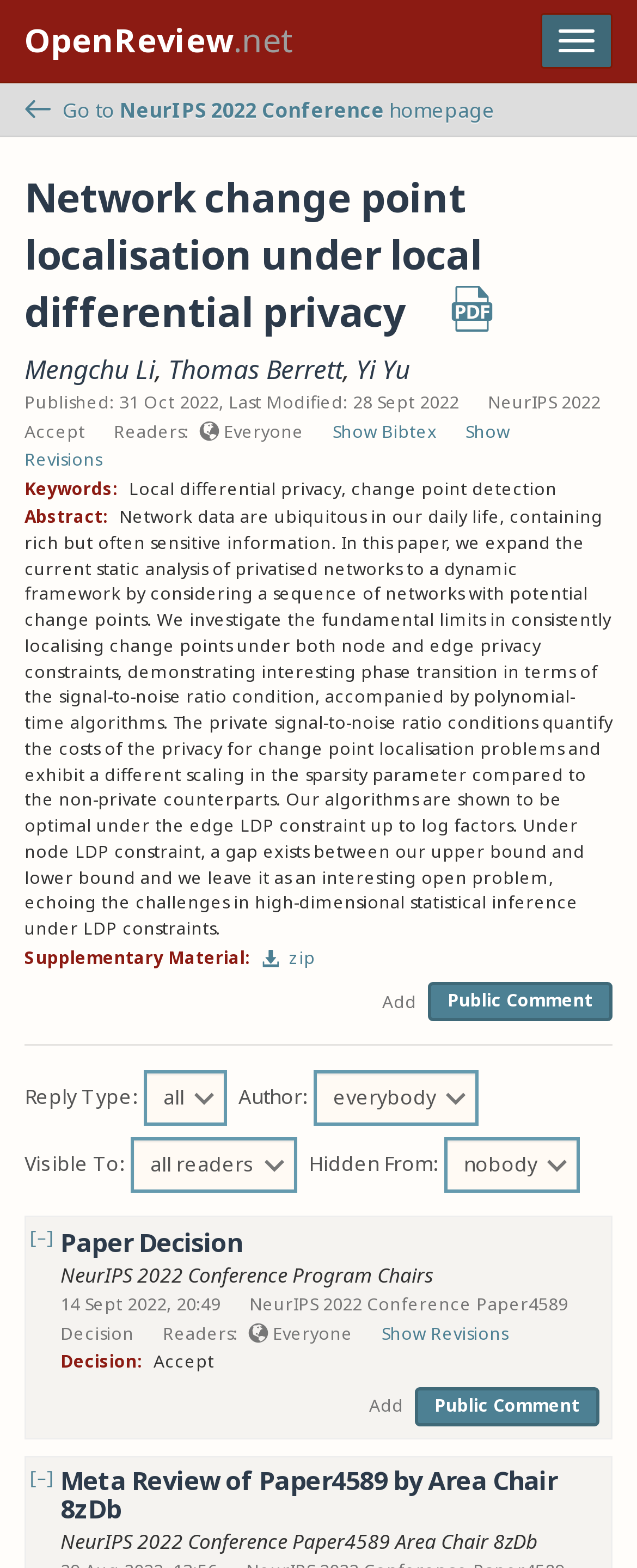Please identify the bounding box coordinates of the clickable area that will allow you to execute the instruction: "Show Bibtex".

[0.522, 0.268, 0.686, 0.282]